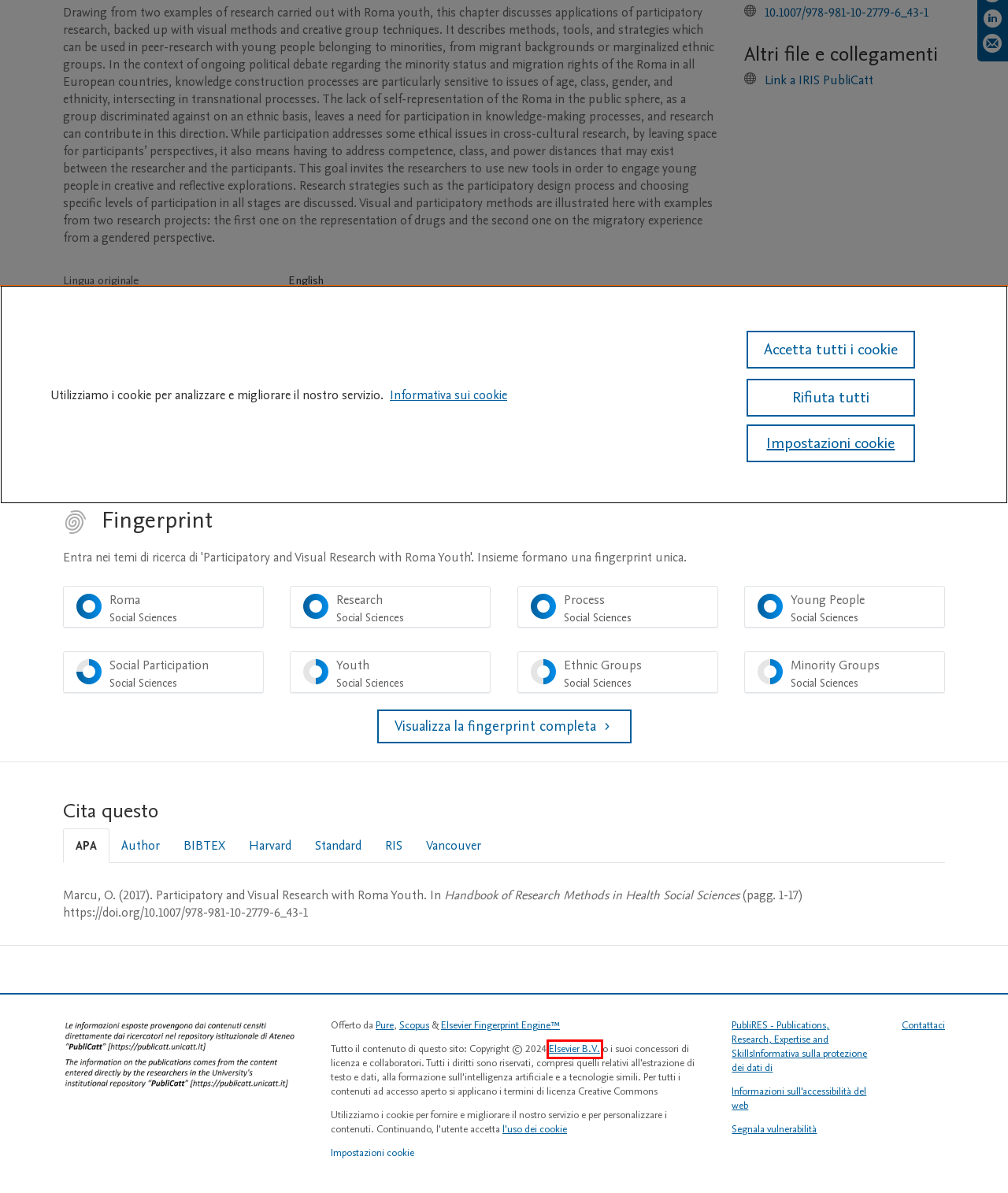You are presented with a screenshot of a webpage containing a red bounding box around a particular UI element. Select the best webpage description that matches the new webpage after clicking the element within the bounding box. Here are the candidates:
A. Scopus preview -  
Scopus - Welcome to Scopus
B. Privacy | Università Cattolica
C. Altmetric – Handbook of Research Methods in Health Social Sciences
D. PlumX
E. Università Cattolica del Sacro Cuore
     — PubliRES - Publications, Research, Expertise and Skills
F. Participatory and Visual Research with Roma Youth
G. Pure | The world’s leading RIMS or CRIS | Elsevier
H. Elsevier | 信息分析业务

H